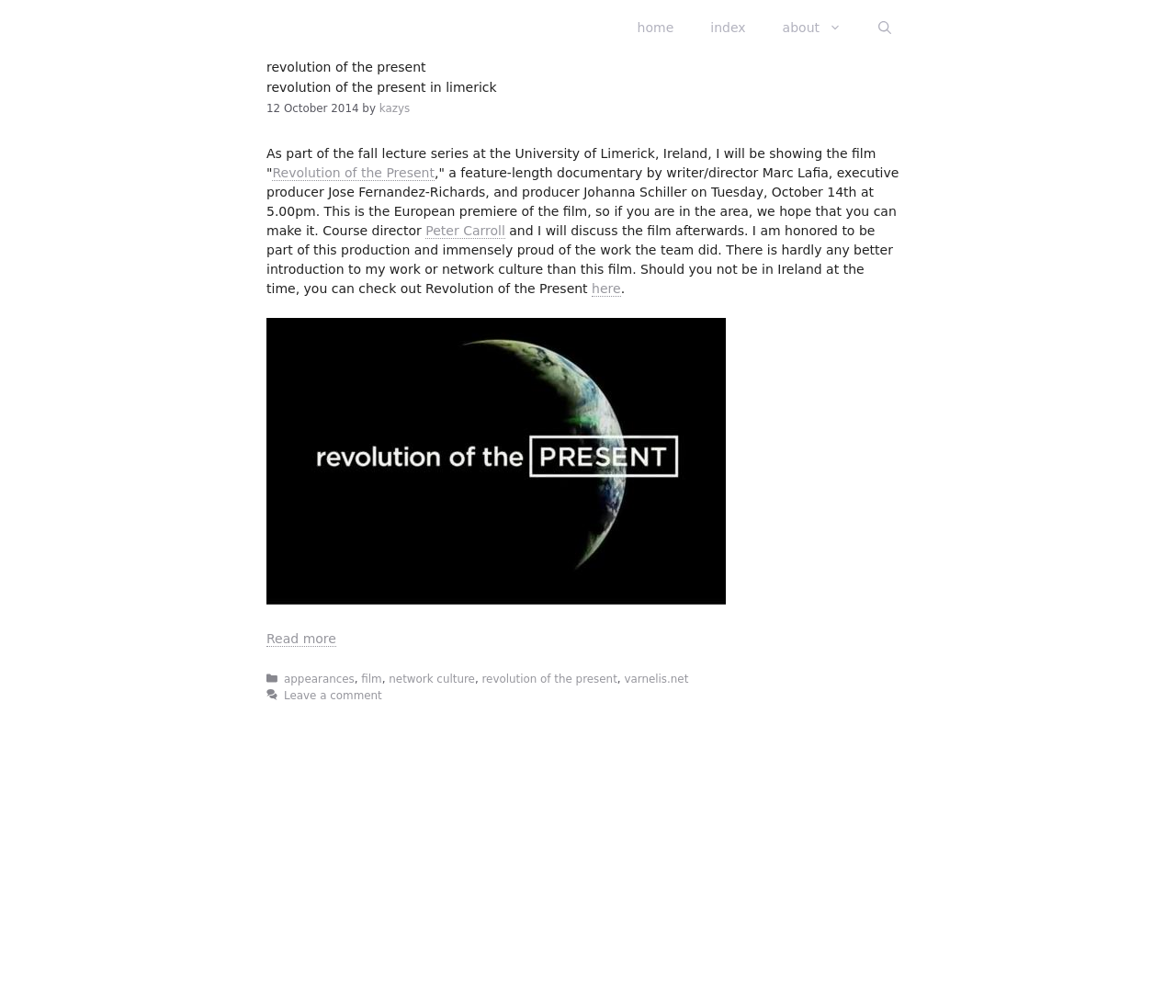Could you indicate the bounding box coordinates of the region to click in order to complete this instruction: "read more about revolution of the present in limerick".

[0.227, 0.626, 0.286, 0.642]